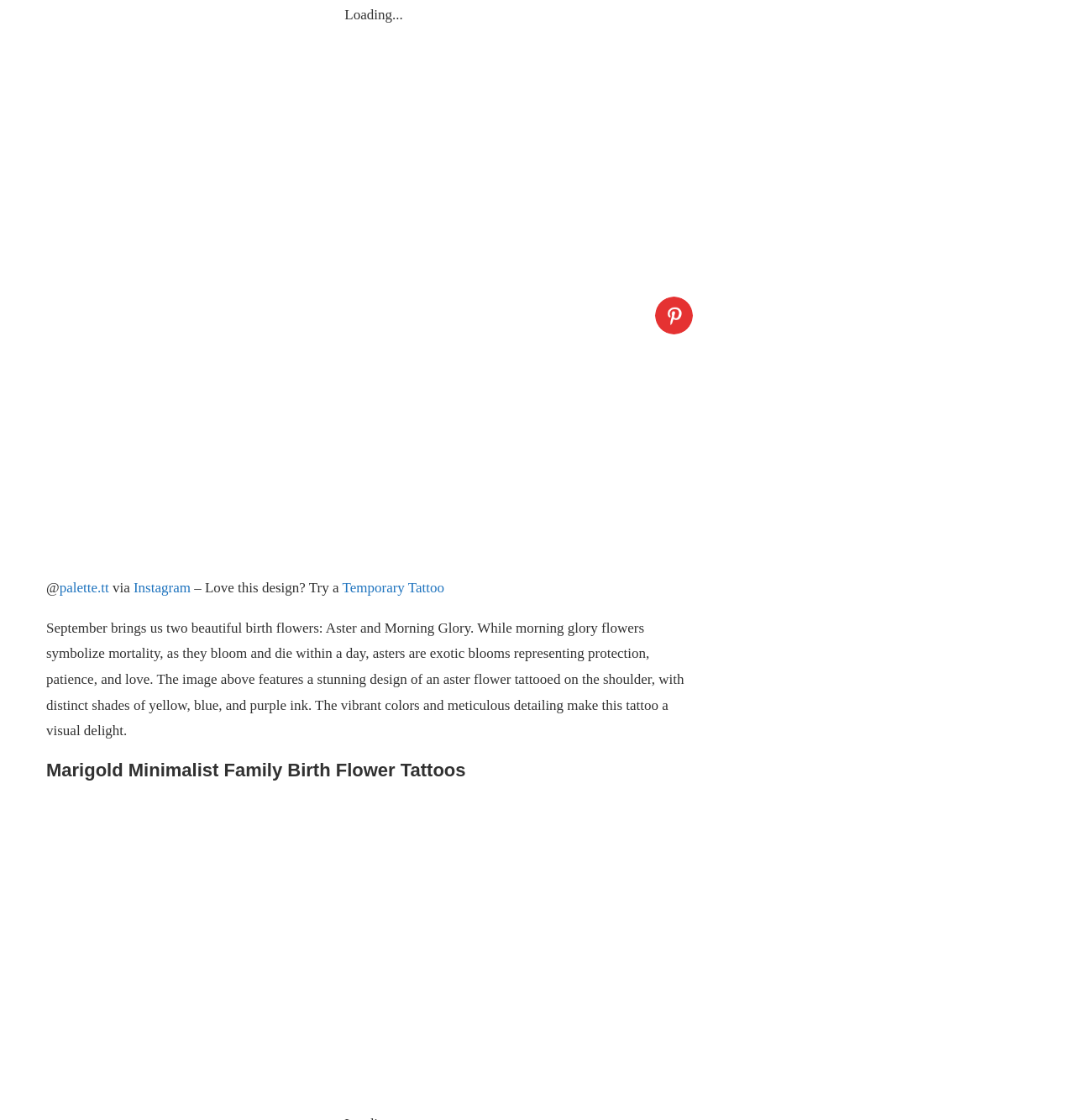What is the text above the link 'Instagram'?
Please answer using one word or phrase, based on the screenshot.

via